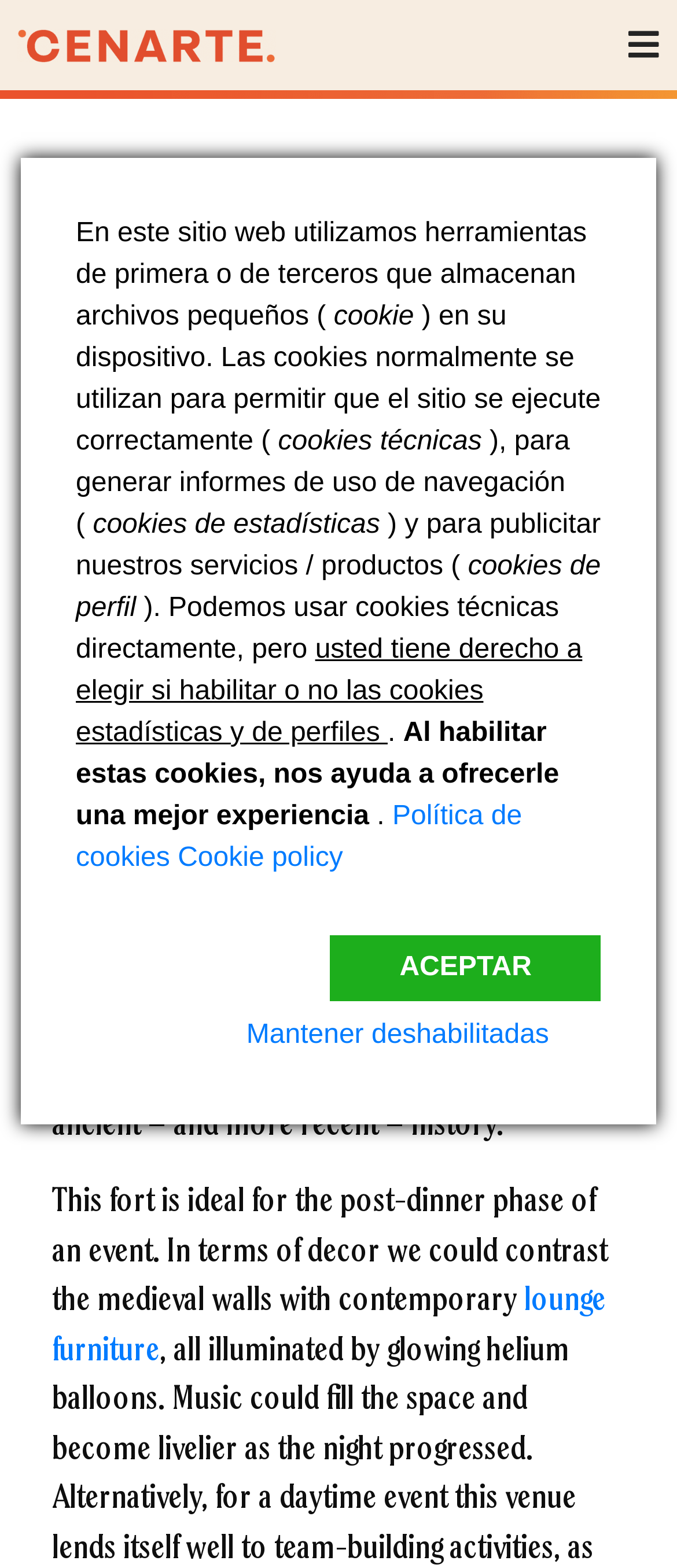What type of furniture is suggested for decoration in the post-dinner phase?
Answer the question with a single word or phrase derived from the image.

Lounge furniture